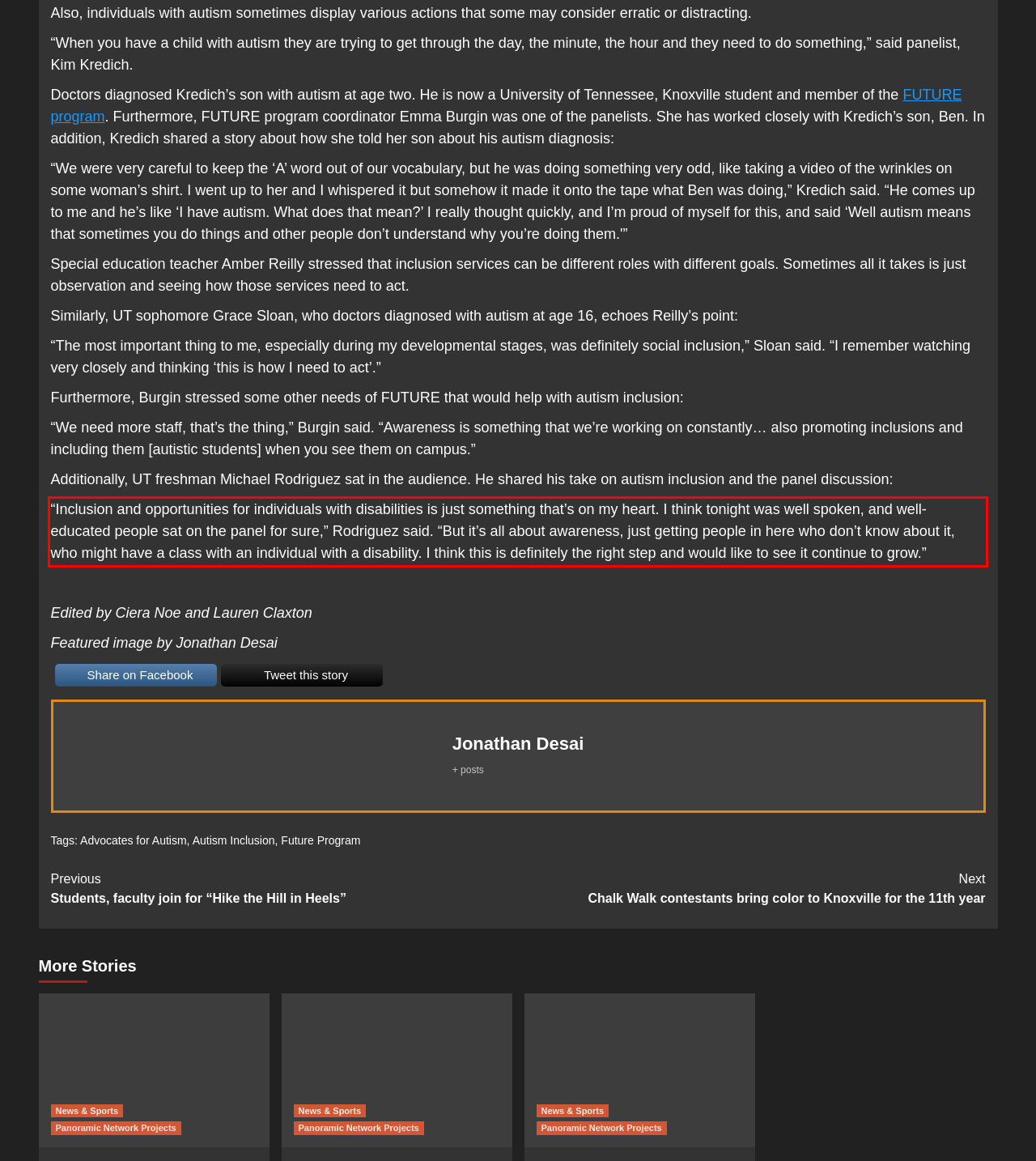Using the provided screenshot of a webpage, recognize and generate the text found within the red rectangle bounding box.

“Inclusion and opportunities for individuals with disabilities is just something that’s on my heart. I think tonight was well spoken, and well-educated people sat on the panel for sure,” Rodriguez said. “But it’s all about awareness, just getting people in here who don’t know about it, who might have a class with an individual with a disability. I think this is definitely the right step and would like to see it continue to grow.”